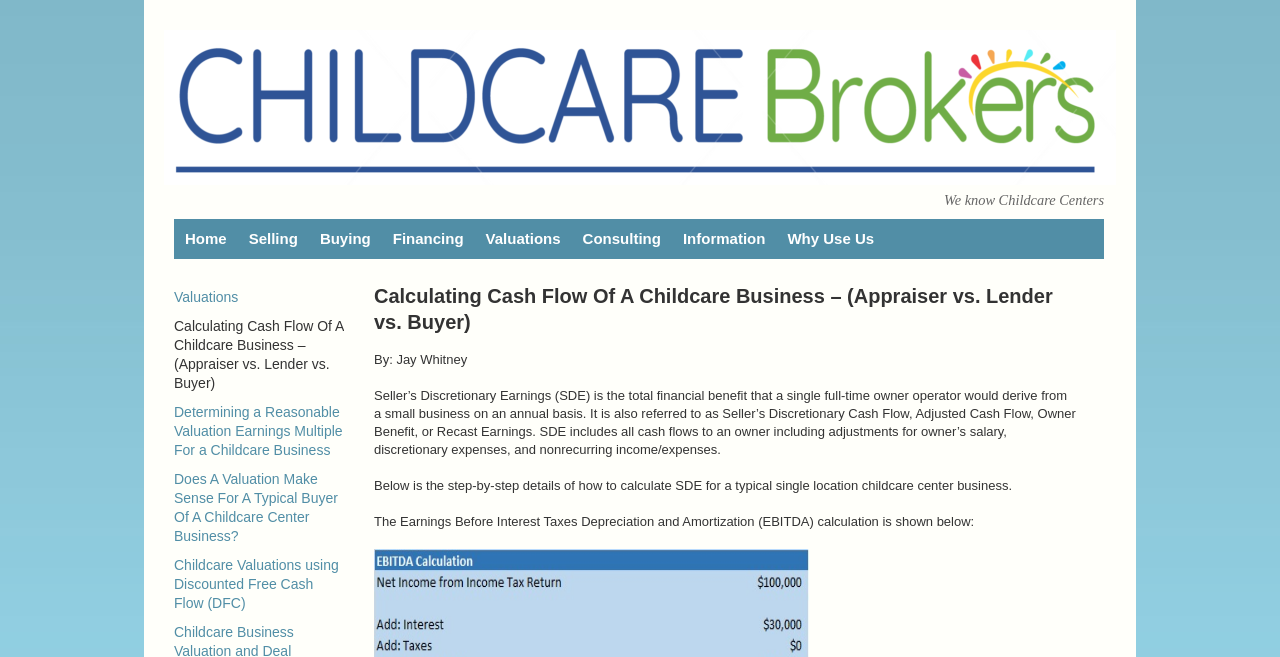Provide a short answer to the following question with just one word or phrase: What is the purpose of the valuation?

To determine a reasonable valuation